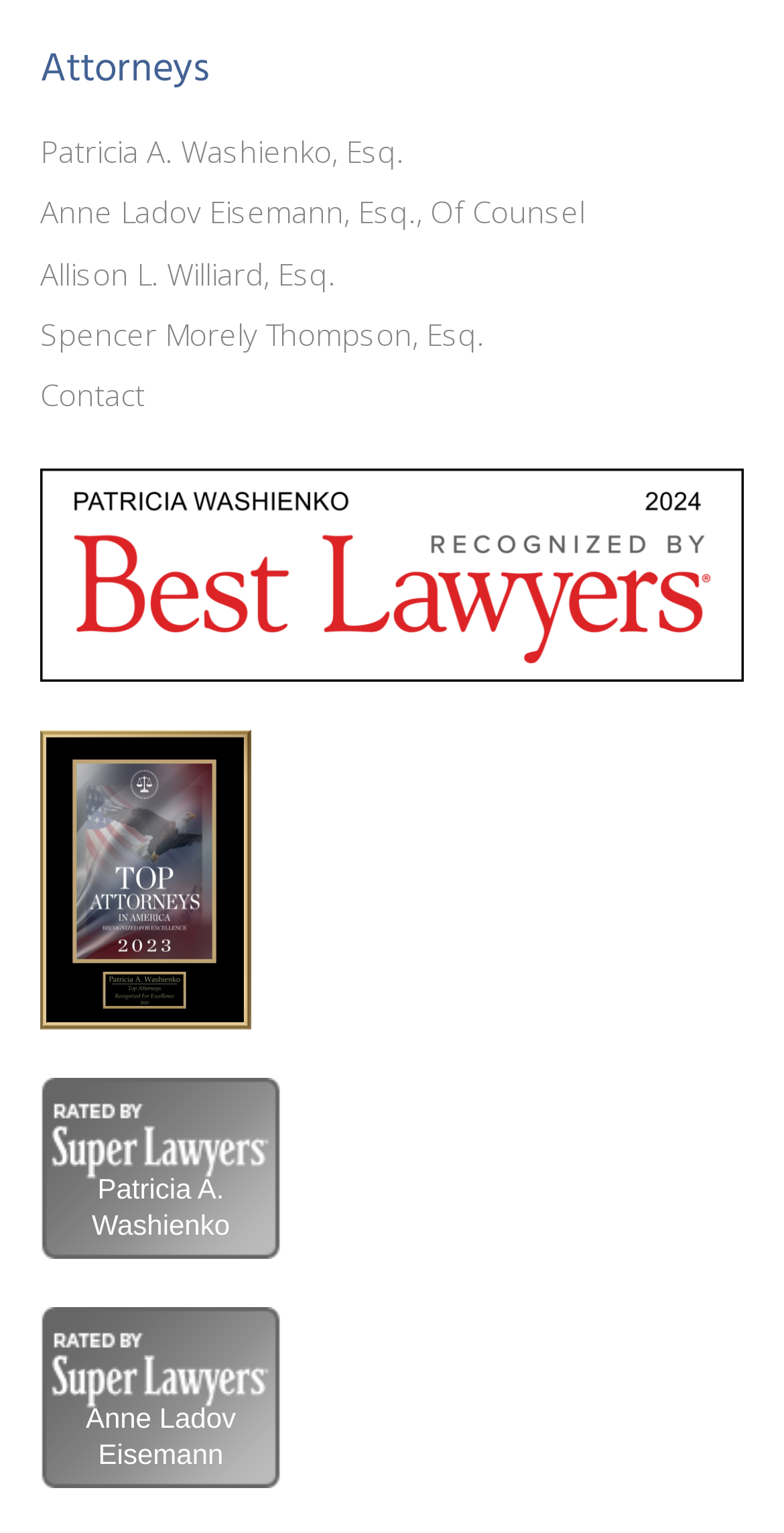Identify the bounding box coordinates of the section that should be clicked to achieve the task described: "Close the special offer popup".

None